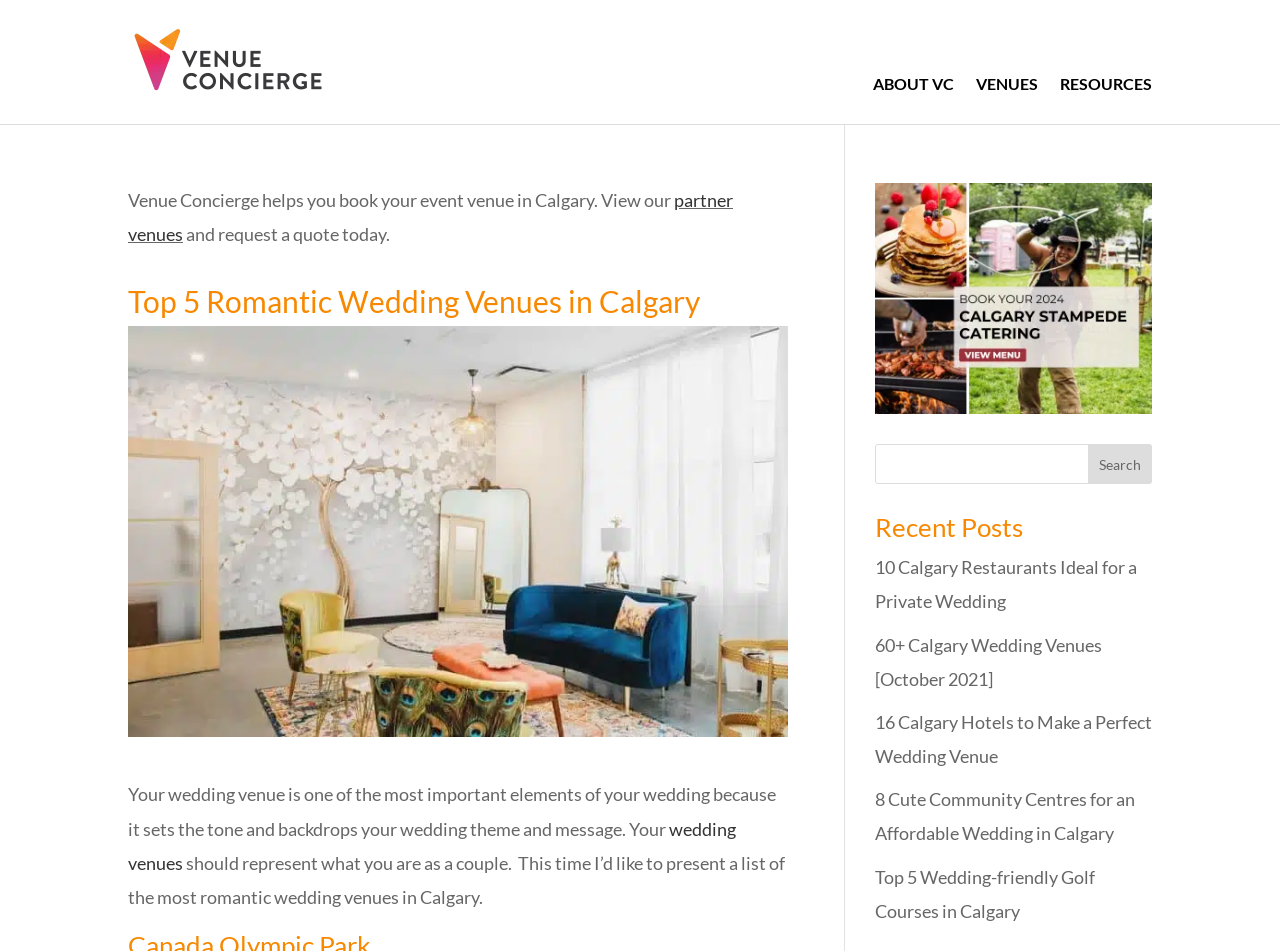Locate the bounding box coordinates of the element that should be clicked to execute the following instruction: "Click the logo".

[0.1, 0.079, 0.256, 0.103]